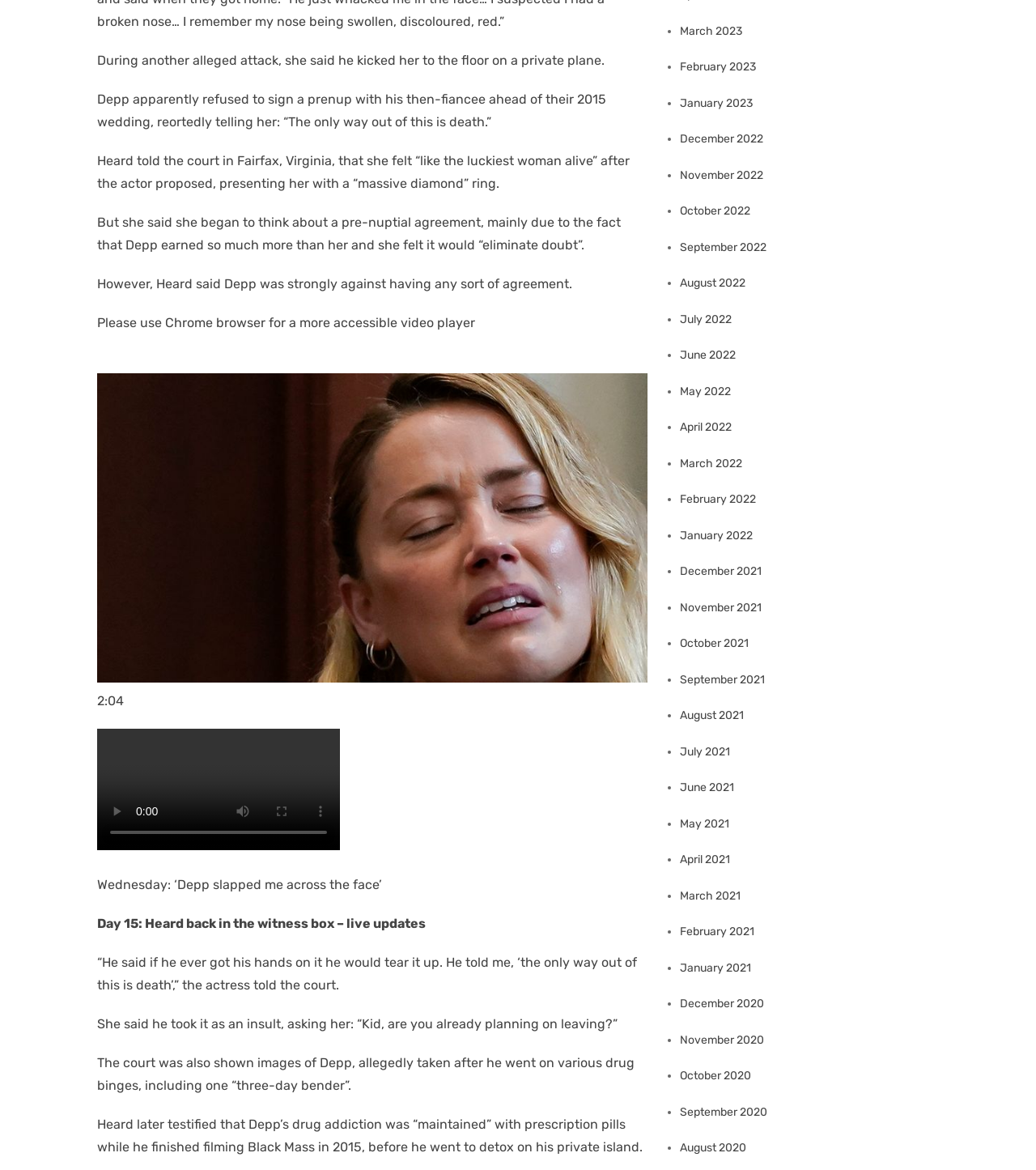What is the date range of the links on the webpage?
Offer a detailed and full explanation in response to the question.

The links on the webpage are organized by month and year, and the dates range from December 2020 to March 2023. This suggests that the webpage is archiving content over a period of time.